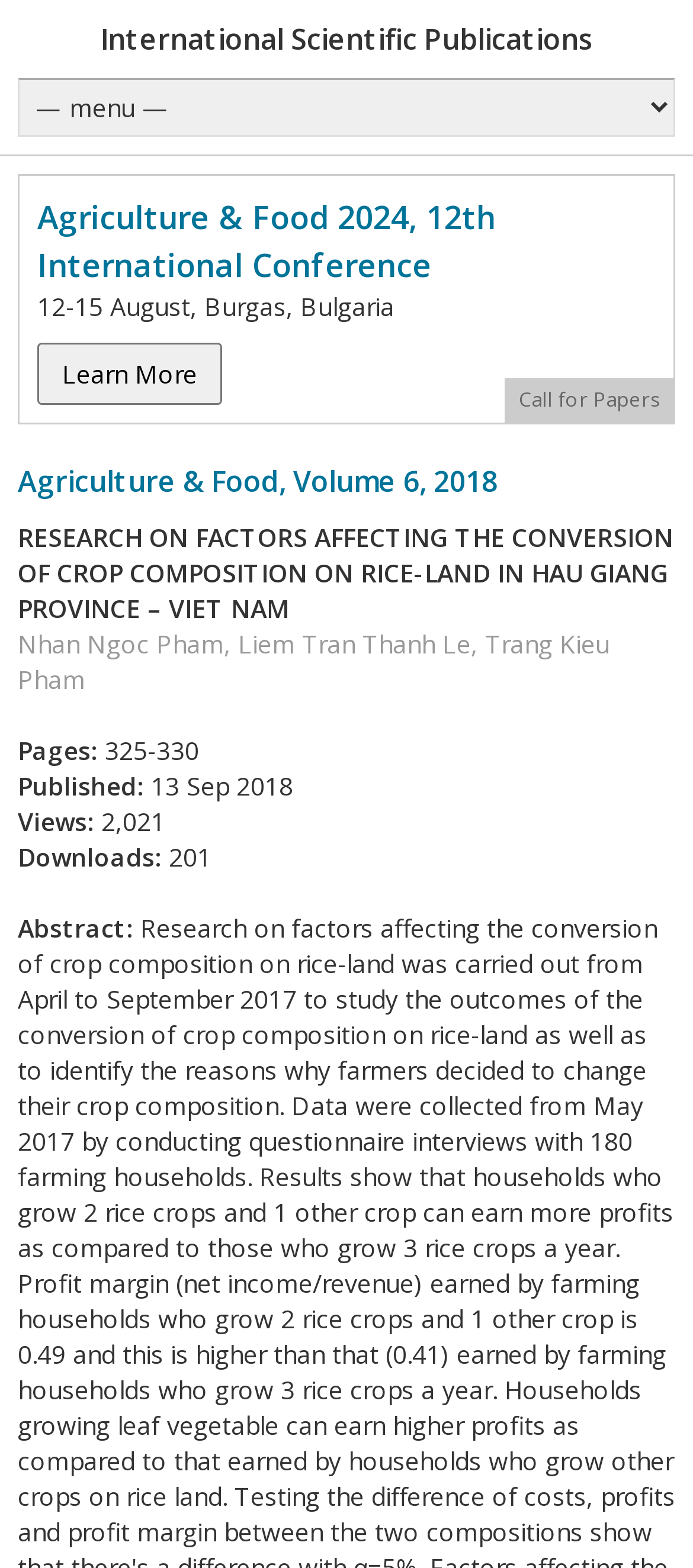Please provide the main heading of the webpage content.

Agriculture & Food, Volume 6, 2018